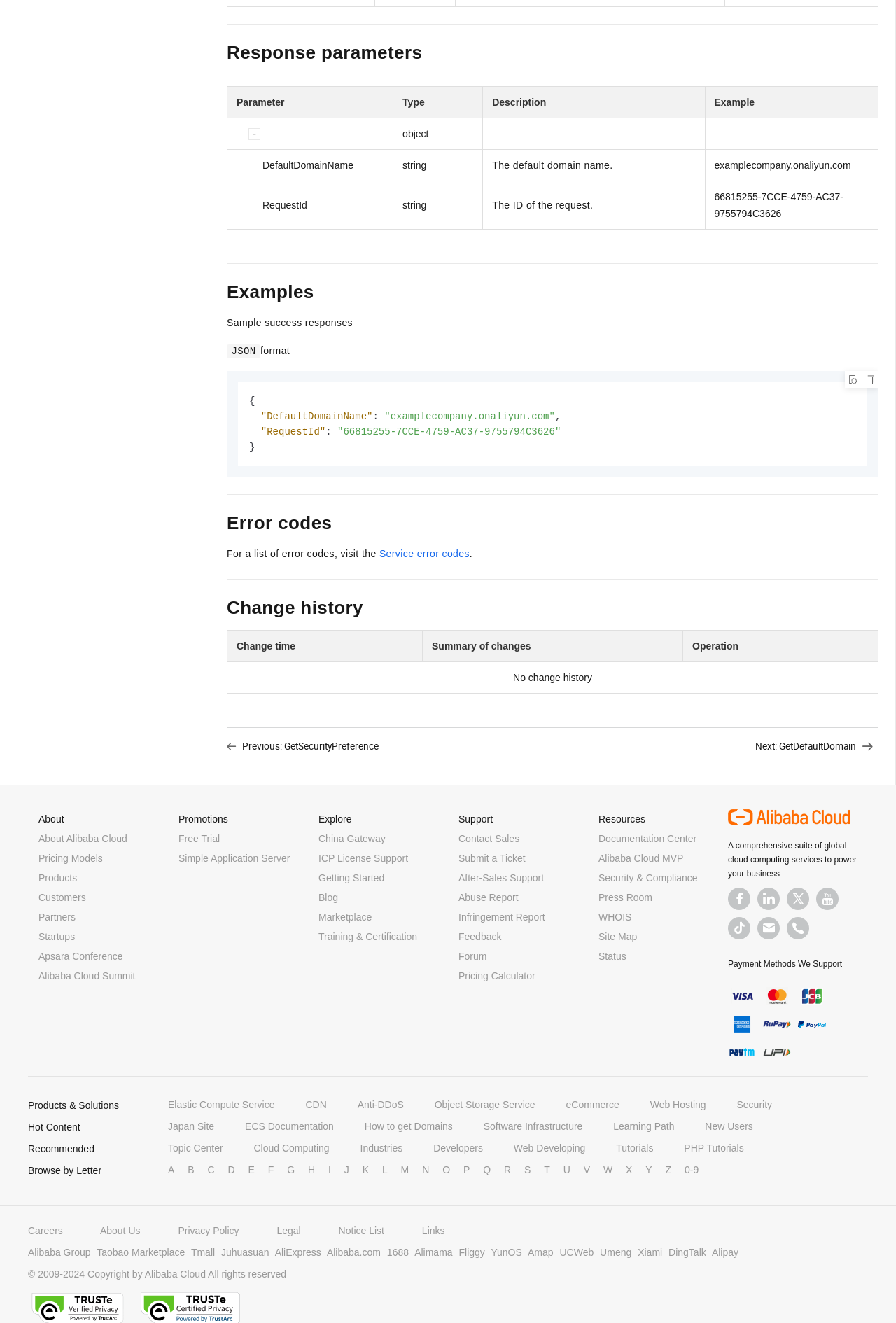What is the company logo displayed at the bottom of the webpage?
Look at the image and provide a detailed response to the question.

The company logo displayed at the bottom of the webpage is the Alibaba Cloud logo, which is an image element with the text 'A comprehensive suite of global cloud computing services to power your business' next to it.